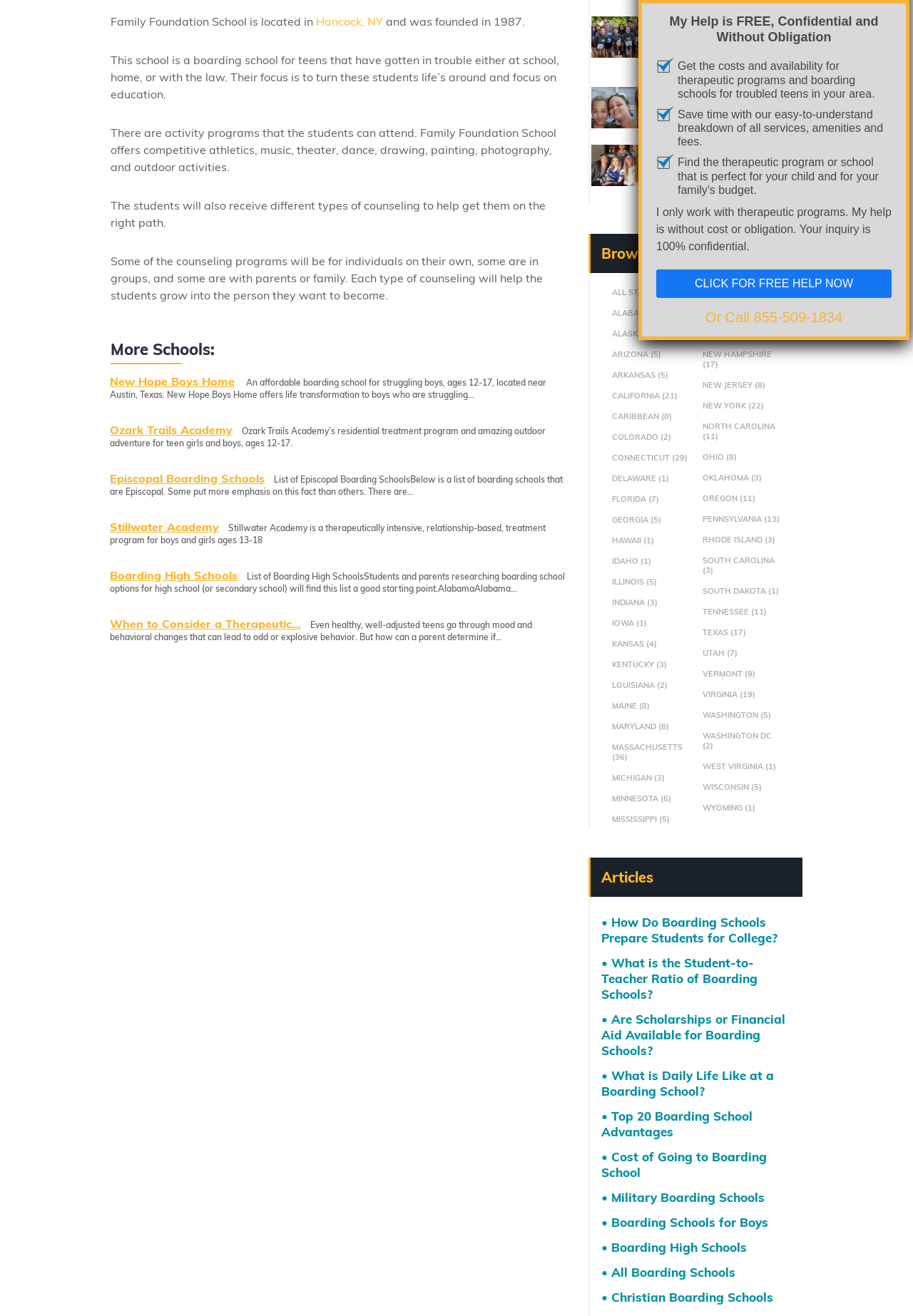Using the provided description counseling, find the bounding box coordinates for the UI element. Provide the coordinates in (top-left x, top-left y, bottom-right x, bottom-right y) format, ensuring all values are between 0 and 1.

[0.398, 0.15, 0.46, 0.161]